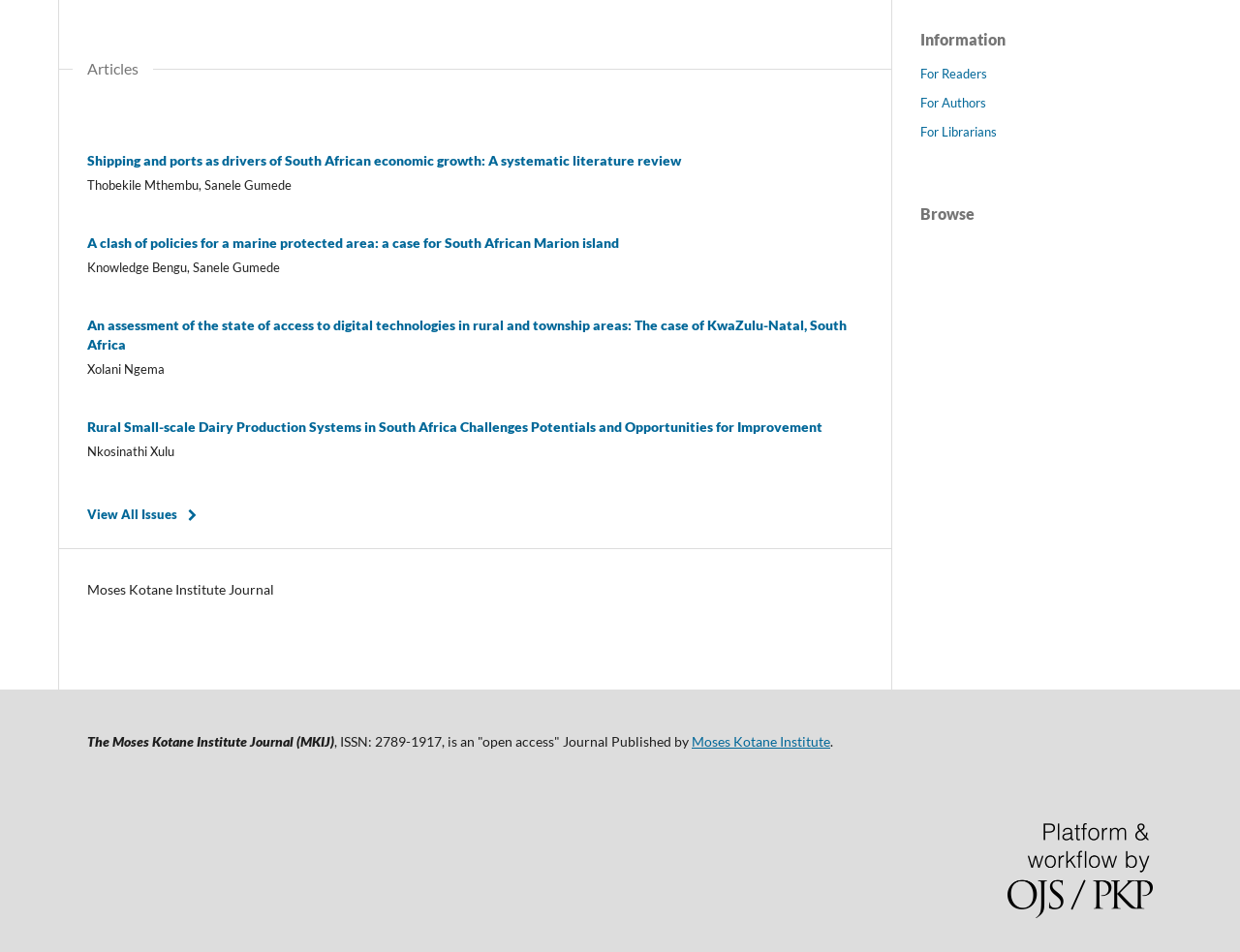Find and provide the bounding box coordinates for the UI element described with: "For Librarians".

[0.742, 0.13, 0.804, 0.146]